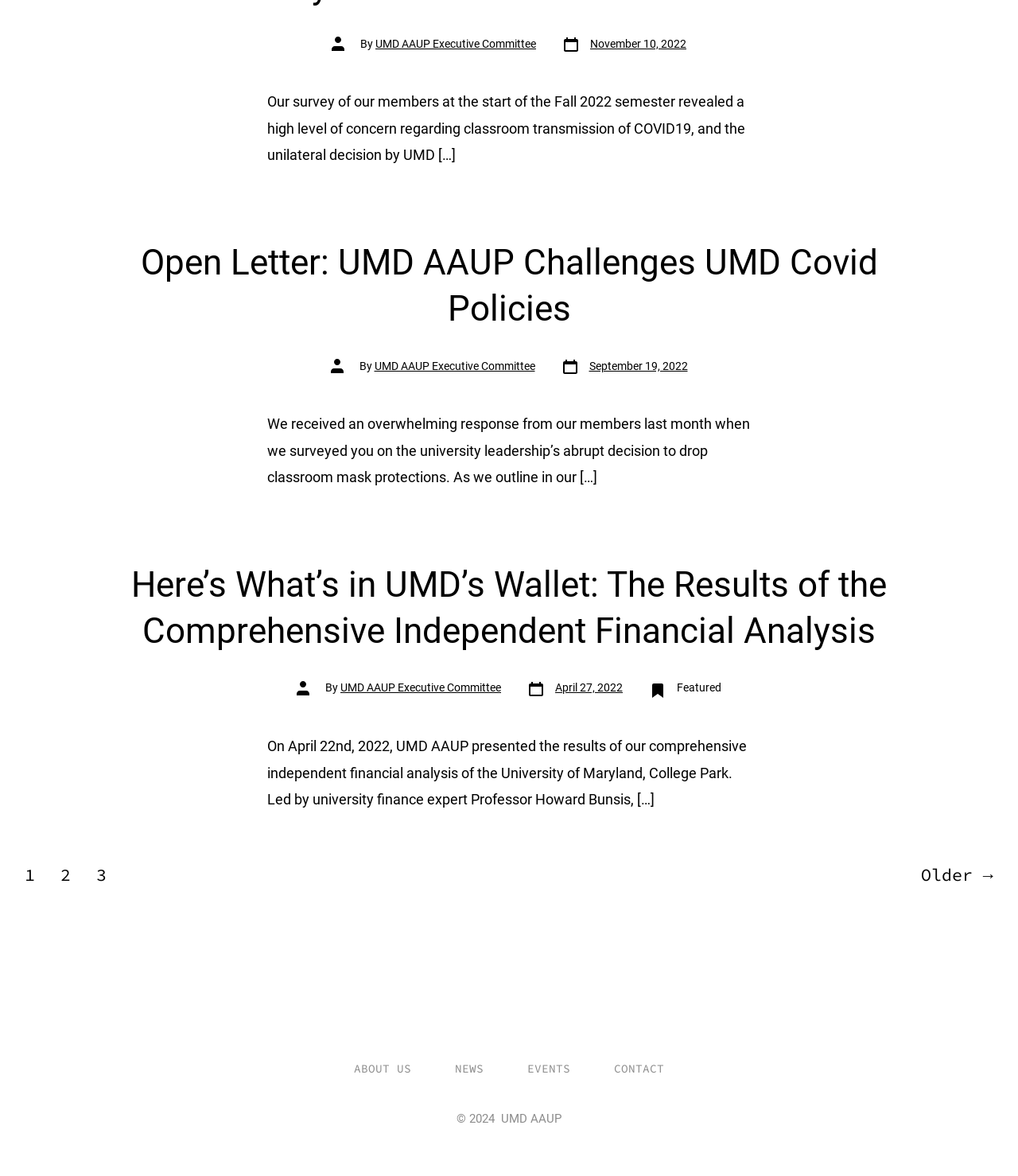Observe the image and answer the following question in detail: What is the title of the third article?

I found the title of the third article by looking at the heading, which is located in the third article section. The title is 'Here’s What’s in UMD’s Wallet: The Results of the Comprehensive Independent Financial Analysis'.